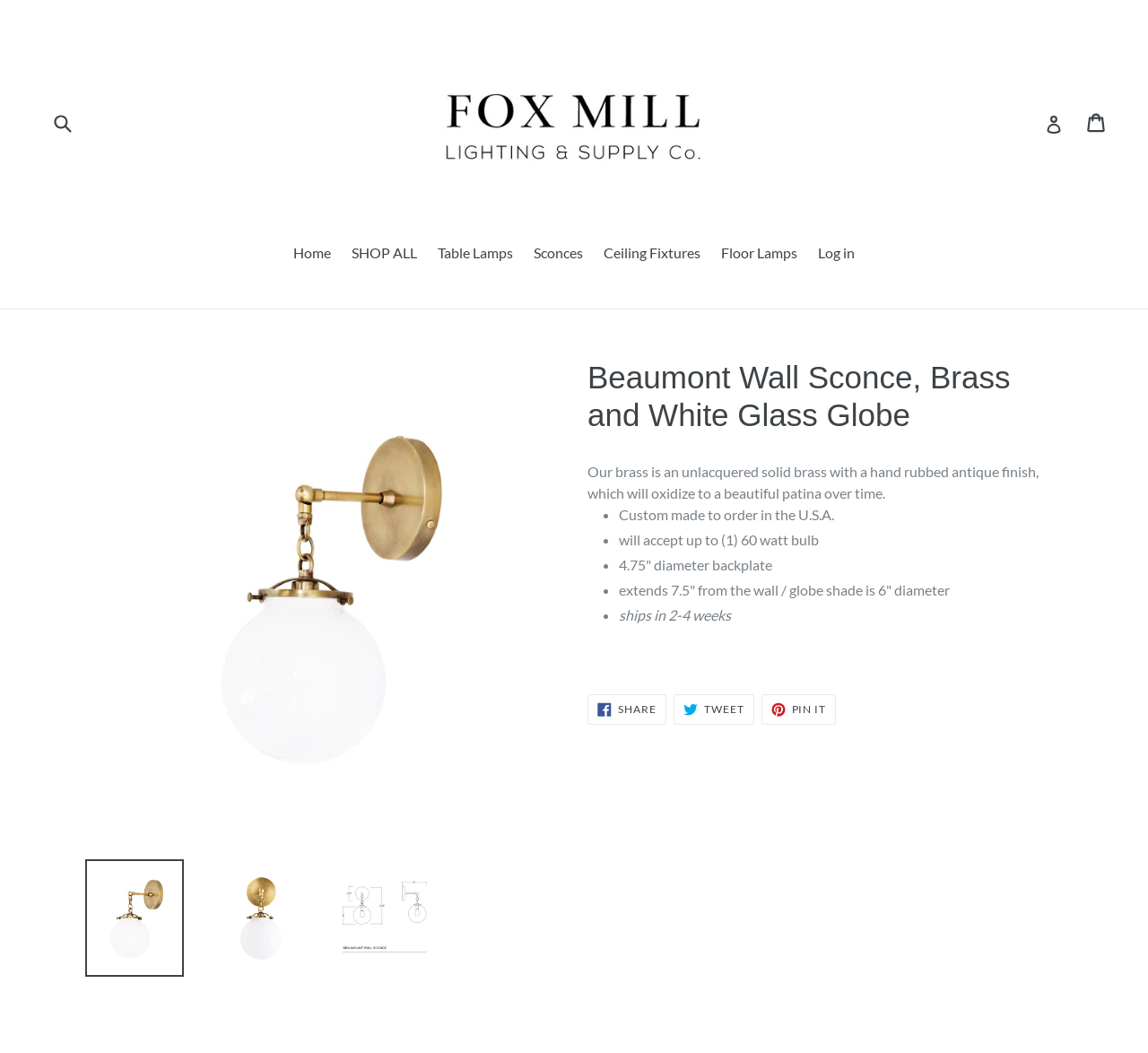Find the bounding box coordinates for the UI element whose description is: "Home". The coordinates should be four float numbers between 0 and 1, in the format [left, top, right, bottom].

[0.248, 0.23, 0.296, 0.253]